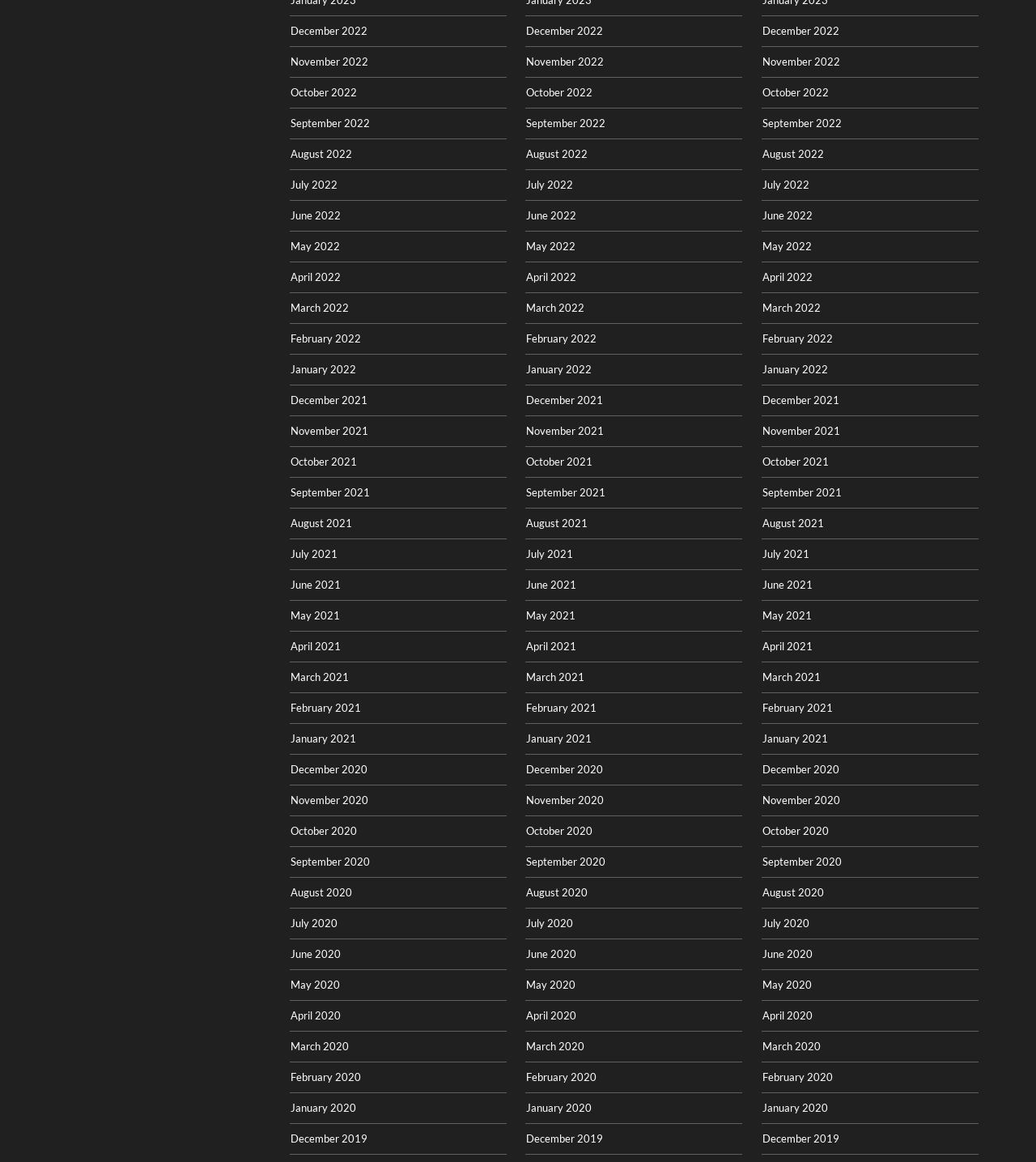How many columns of months are there?
Refer to the screenshot and respond with a concise word or phrase.

3